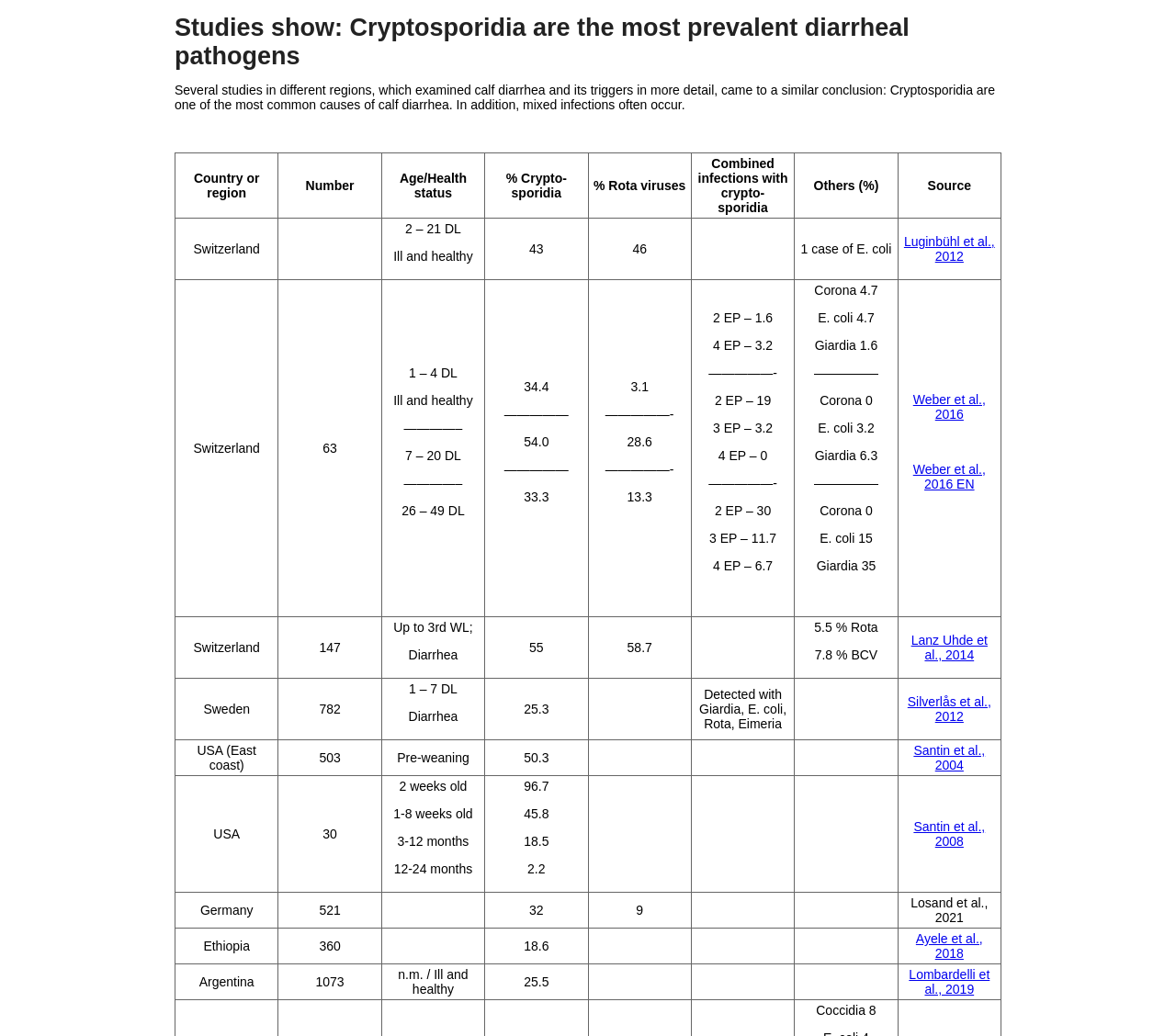Please identify the bounding box coordinates of the element on the webpage that should be clicked to follow this instruction: "Click the link 'Silverlås et al., 2012'". The bounding box coordinates should be given as four float numbers between 0 and 1, formatted as [left, top, right, bottom].

[0.772, 0.67, 0.843, 0.699]